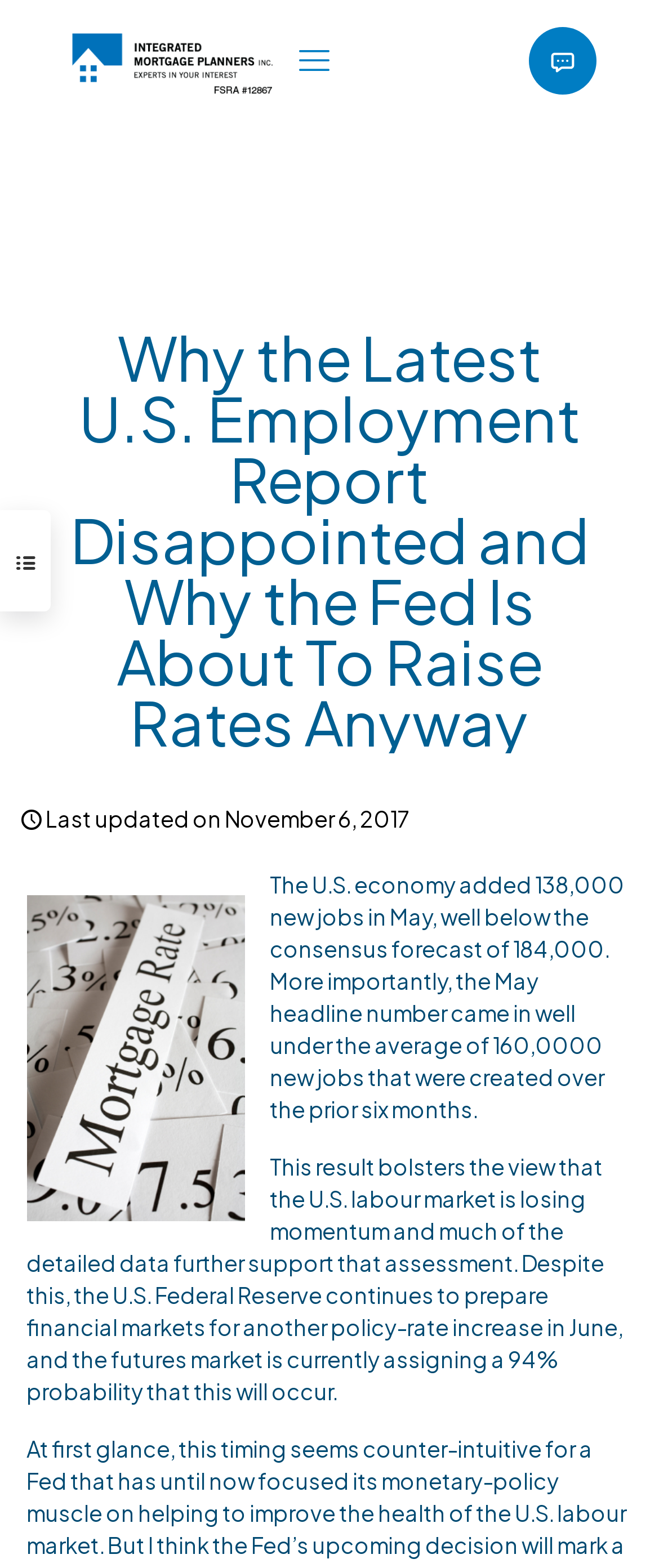Using the provided description: "alt="Integrated Mortgage Planners"", find the bounding box coordinates of the corresponding UI element. The output should be four float numbers between 0 and 1, in the format [left, top, right, bottom].

[0.095, 0.013, 0.428, 0.064]